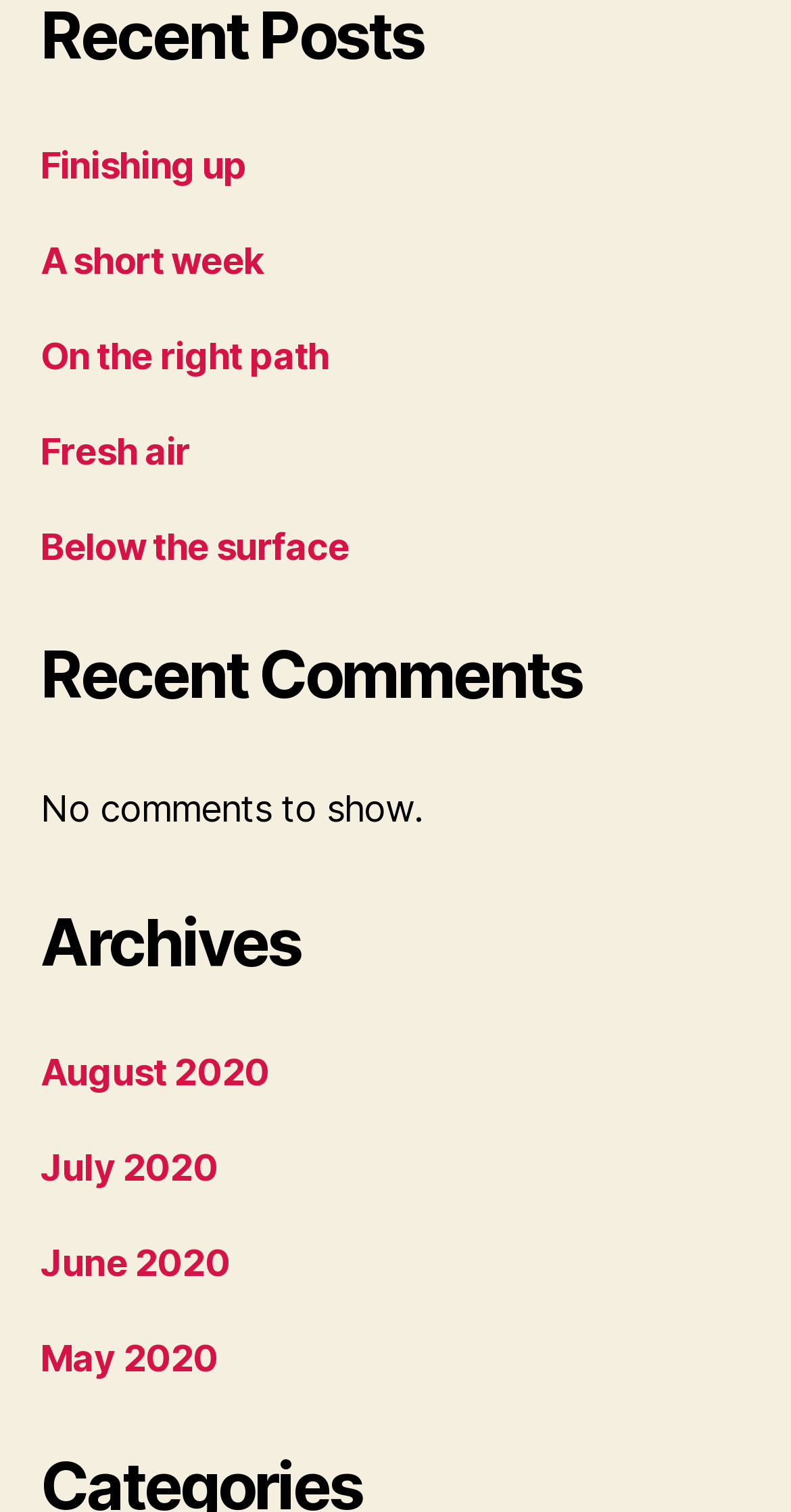Locate the bounding box coordinates of the area where you should click to accomplish the instruction: "read Fresh air article".

[0.051, 0.284, 0.241, 0.312]